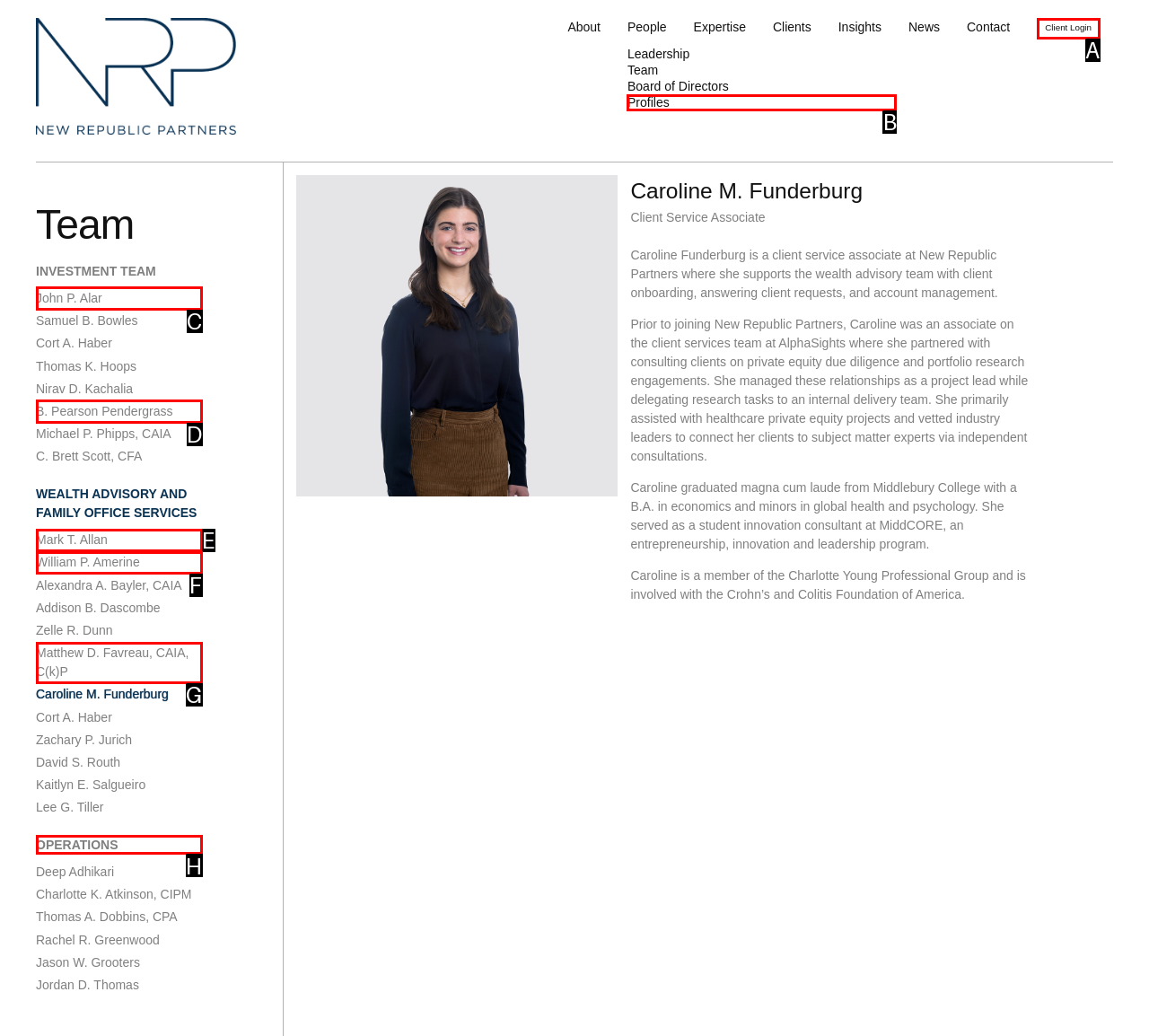Find the HTML element that matches the description: Matthew D. Favreau, CAIA, C(k)P
Respond with the corresponding letter from the choices provided.

G